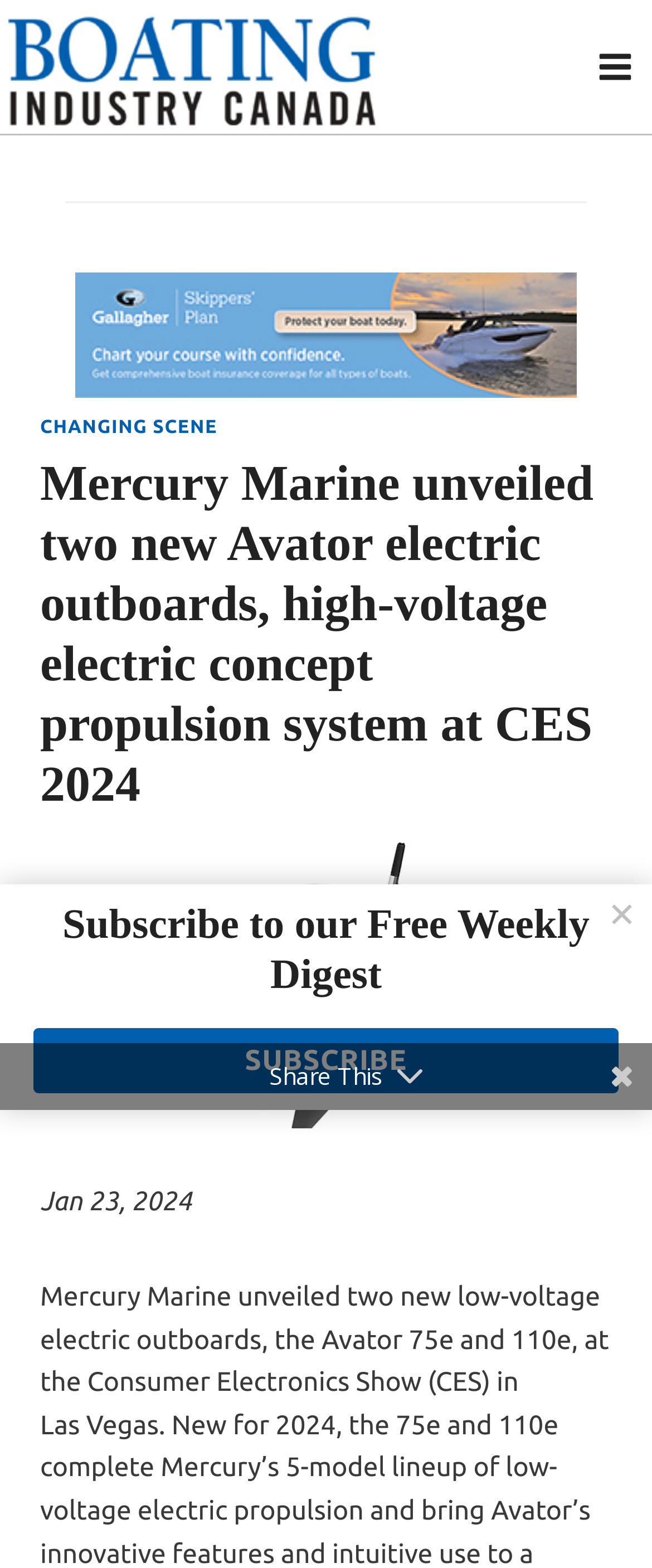Answer the question below using just one word or a short phrase: 
What is the purpose of the button at the top right corner?

Open menu